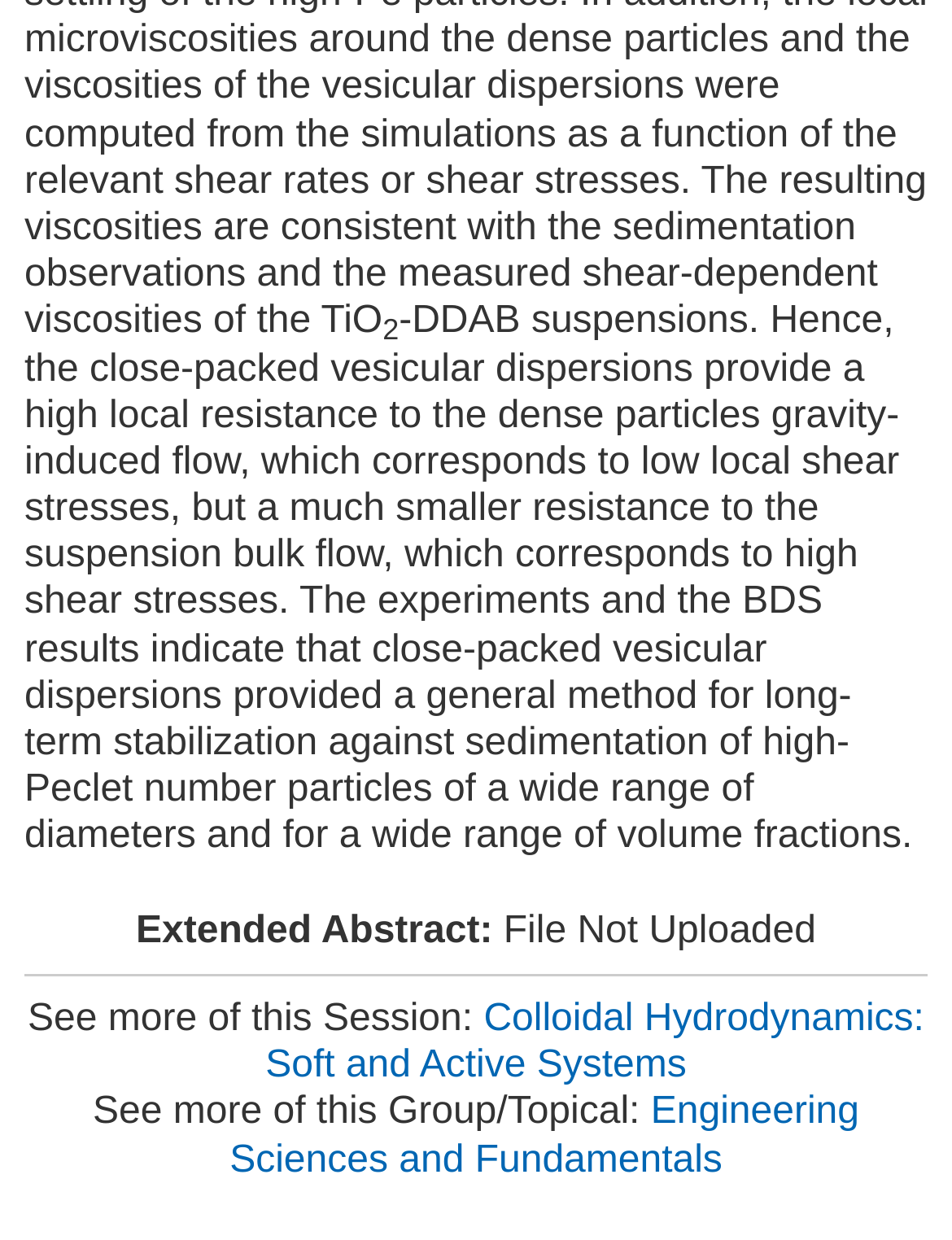Is the abstract part of a larger group?
Provide an in-depth and detailed answer to the question.

I found the text 'See more of this Group/Topical:' which suggests that the abstract is part of a larger group or category.